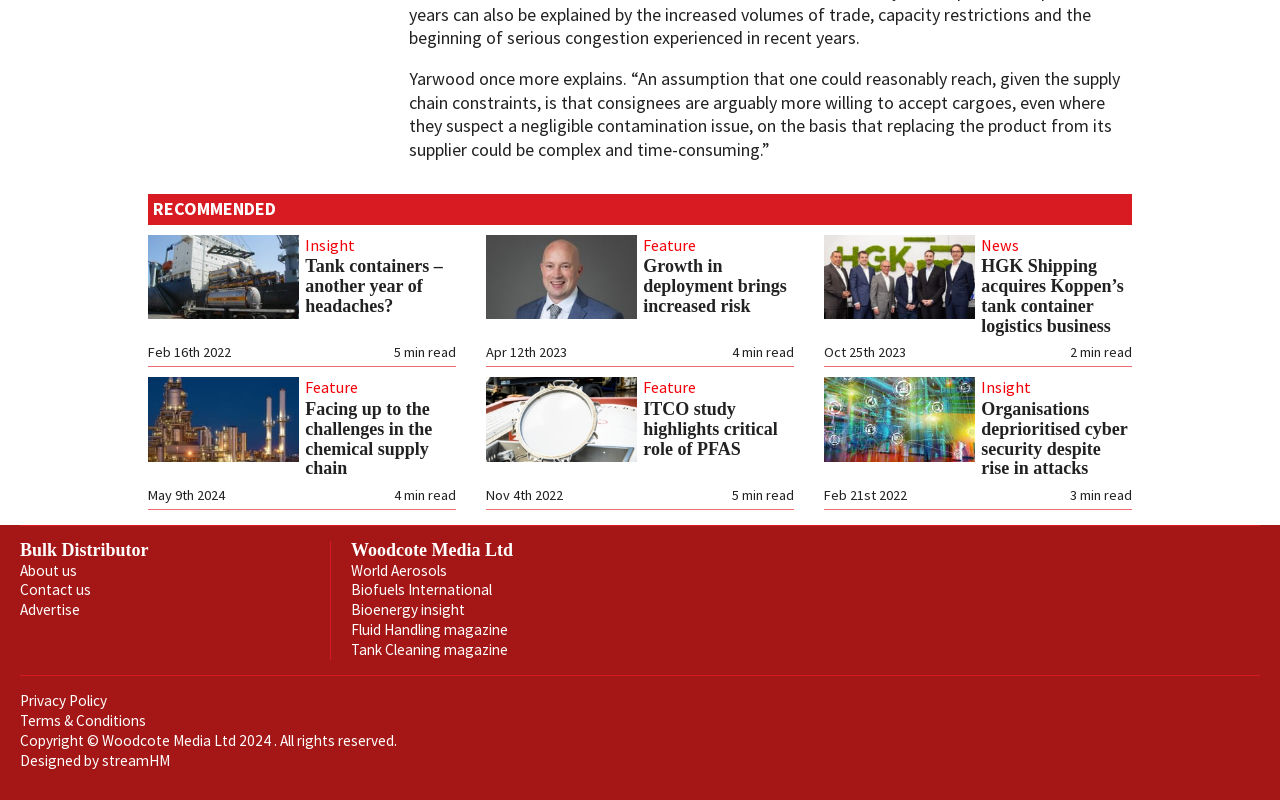Please locate the bounding box coordinates of the region I need to click to follow this instruction: "Learn more about 'Facing up to the challenges in the chemical supply chain'".

[0.239, 0.499, 0.338, 0.598]